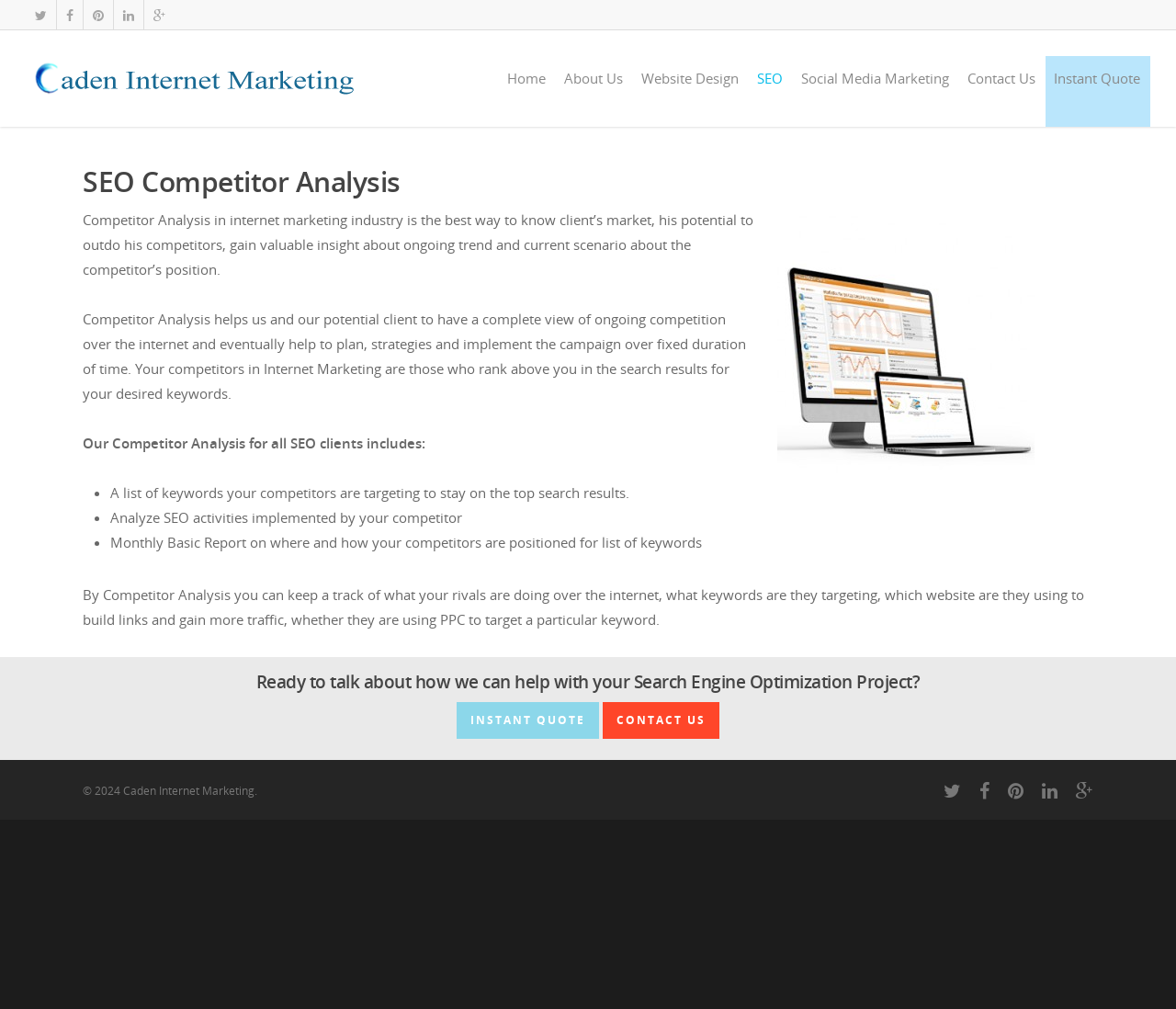Create a full and detailed caption for the entire webpage.

The webpage is about SEO Competitor Analysis, a service offered by Caden Internet Marketing. At the top left corner, there are five social media links represented by icons. Next to them is the company's logo, which is also a link. 

The main navigation menu is located at the top right corner, consisting of seven links: Home, About Us, Website Design, SEO, Social Media Marketing, Contact Us, and Instant Quote. 

Below the navigation menu, there is a heading that reads "SEO Competitor Analysis". On the right side of the heading, there is an image related to local SEO optimization and Google business. 

The main content of the webpage is divided into several sections. The first section explains the importance of competitor analysis in internet marketing, stating that it helps to know the client's market, potential, and competitors' positions. 

The second section describes how competitor analysis helps in planning, strategizing, and implementing campaigns over a fixed duration. It also explains that competitors are those who rank above the client in search results for desired keywords. 

The third section lists the services included in the competitor analysis for SEO clients, which are: a list of keywords targeted by competitors, analysis of SEO activities implemented by competitors, and a monthly basic report on competitors' positions for a list of keywords. 

The fourth section emphasizes the benefits of competitor analysis, such as tracking rivals' online activities, identifying targeted keywords, and understanding their link-building strategies. 

Below this section, there is a heading that invites users to discuss their search engine optimization project. Two prominent call-to-action buttons, "INSTANT QUOTE" and "CONTACT US", are placed below this heading. 

At the bottom of the webpage, there is a copyright notice stating "© 2024 Caden Internet Marketing". On the right side of the copyright notice, there are five social media links represented by icons, similar to those at the top left corner.